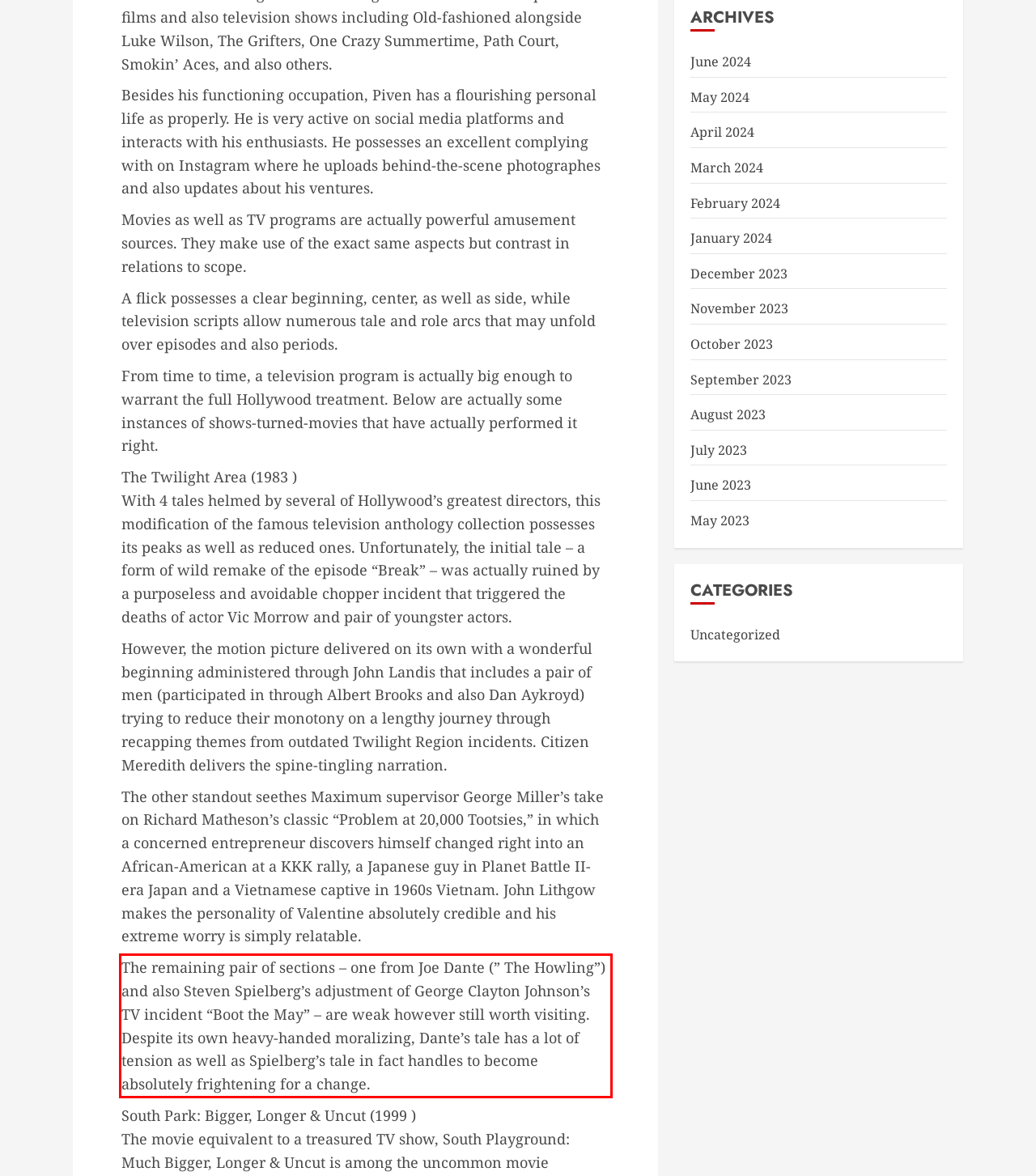Within the screenshot of a webpage, identify the red bounding box and perform OCR to capture the text content it contains.

The remaining pair of sections – one from Joe Dante (” The Howling”) and also Steven Spielberg’s adjustment of George Clayton Johnson’s TV incident “Boot the May” – are weak however still worth visiting. Despite its own heavy-handed moralizing, Dante’s tale has a lot of tension as well as Spielberg’s tale in fact handles to become absolutely frightening for a change.